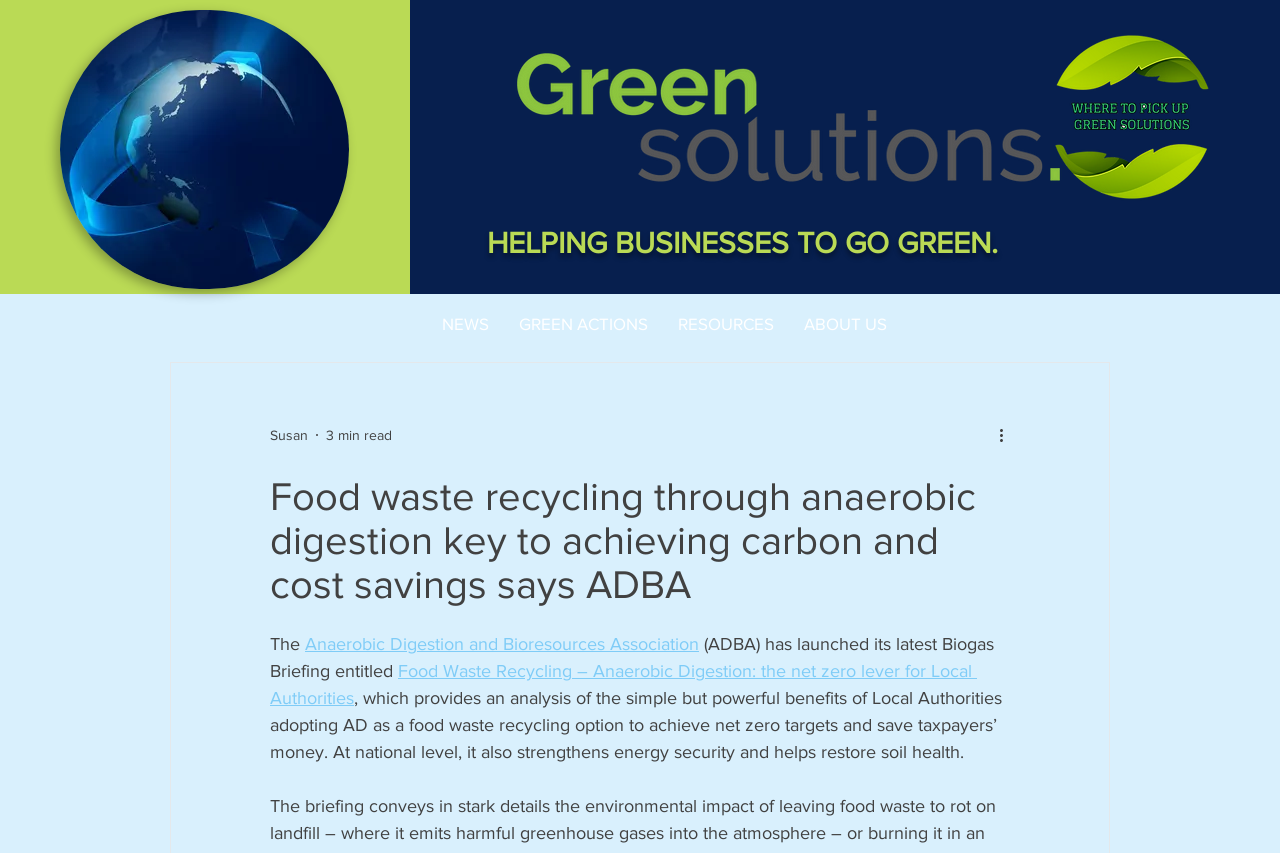Please give a concise answer to this question using a single word or phrase: 
What is the purpose of the Anaerobic Digestion?

Achieving carbon and cost savings